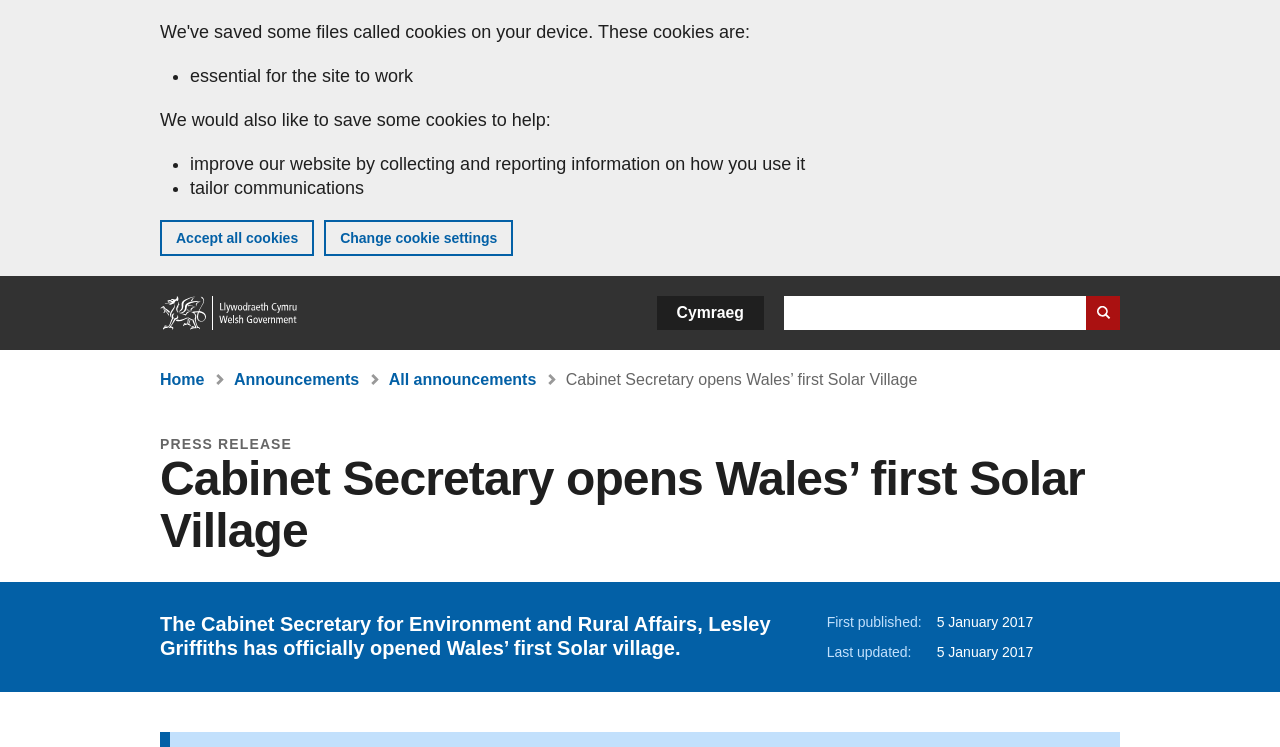What is the date of the press release?
Please give a detailed and elaborate explanation in response to the question.

The answer can be found in the main content of the webpage, where it is stated that 'First published: 5 January 2017'.